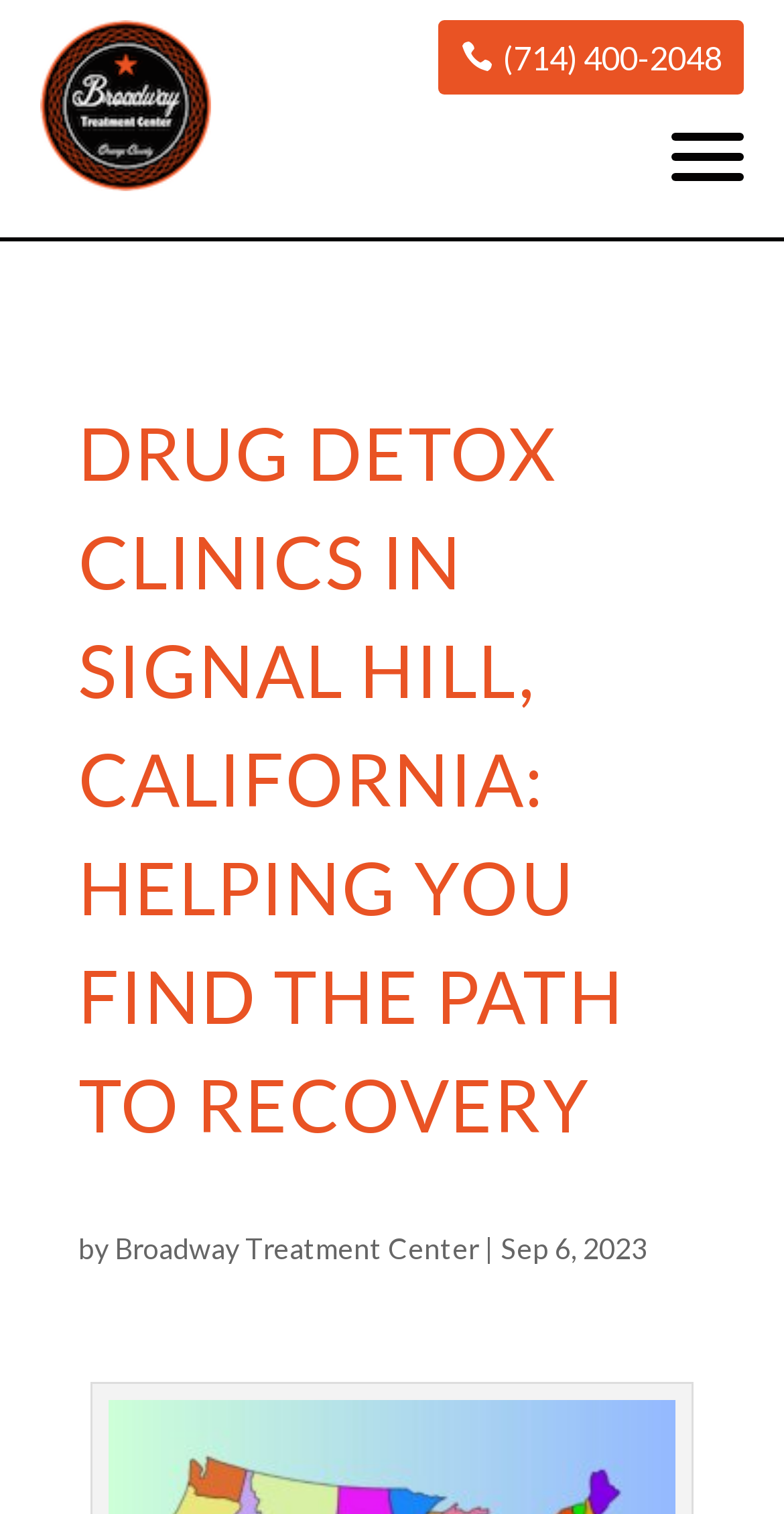Can you find the bounding box coordinates for the UI element given this description: "Broadway Treatment Center"? Provide the coordinates as four float numbers between 0 and 1: [left, top, right, bottom].

[0.146, 0.813, 0.61, 0.836]